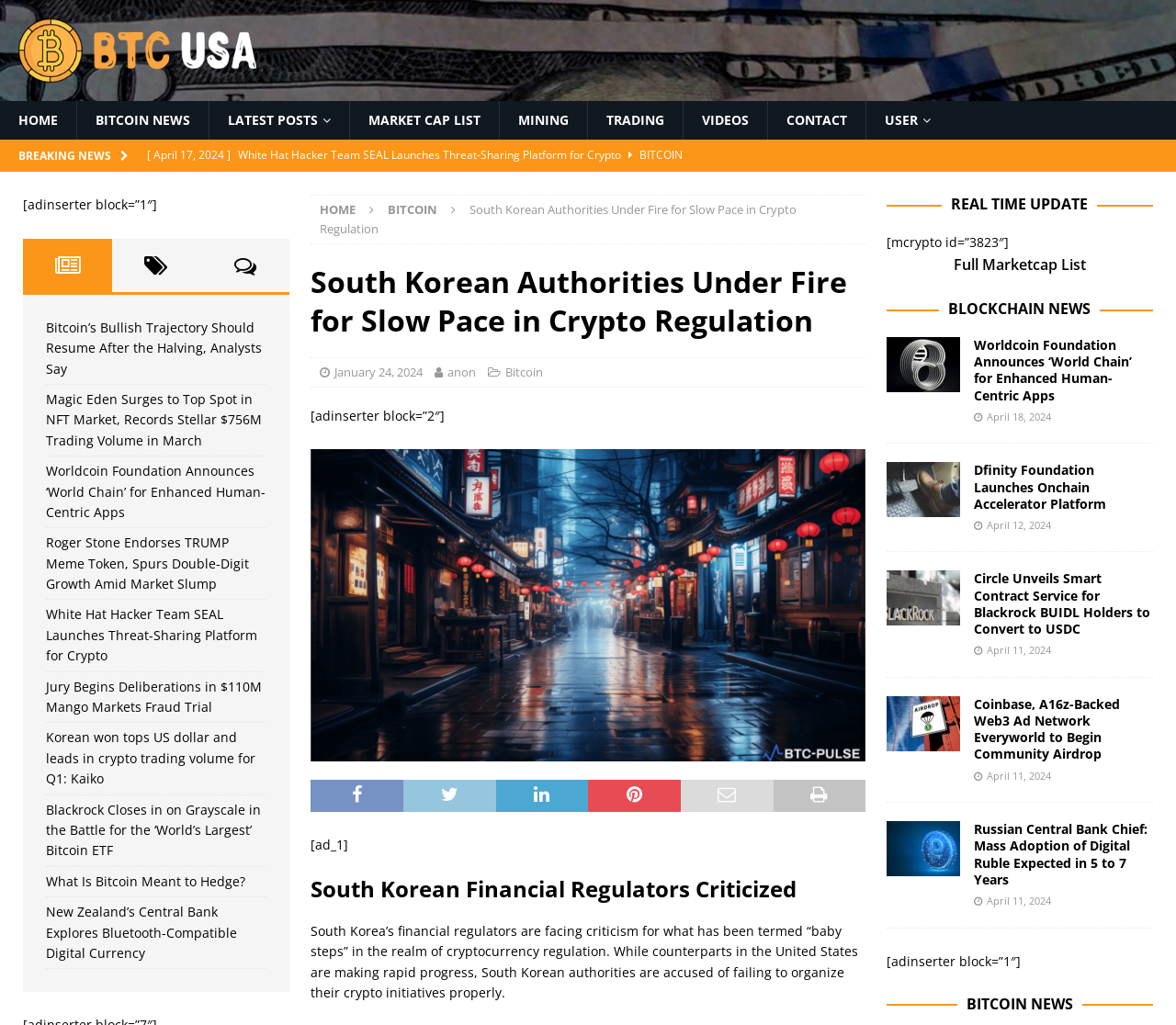Please identify the bounding box coordinates of the element that needs to be clicked to perform the following instruction: "Check the 'REAL TIME UPDATE' section".

[0.754, 0.19, 0.98, 0.209]